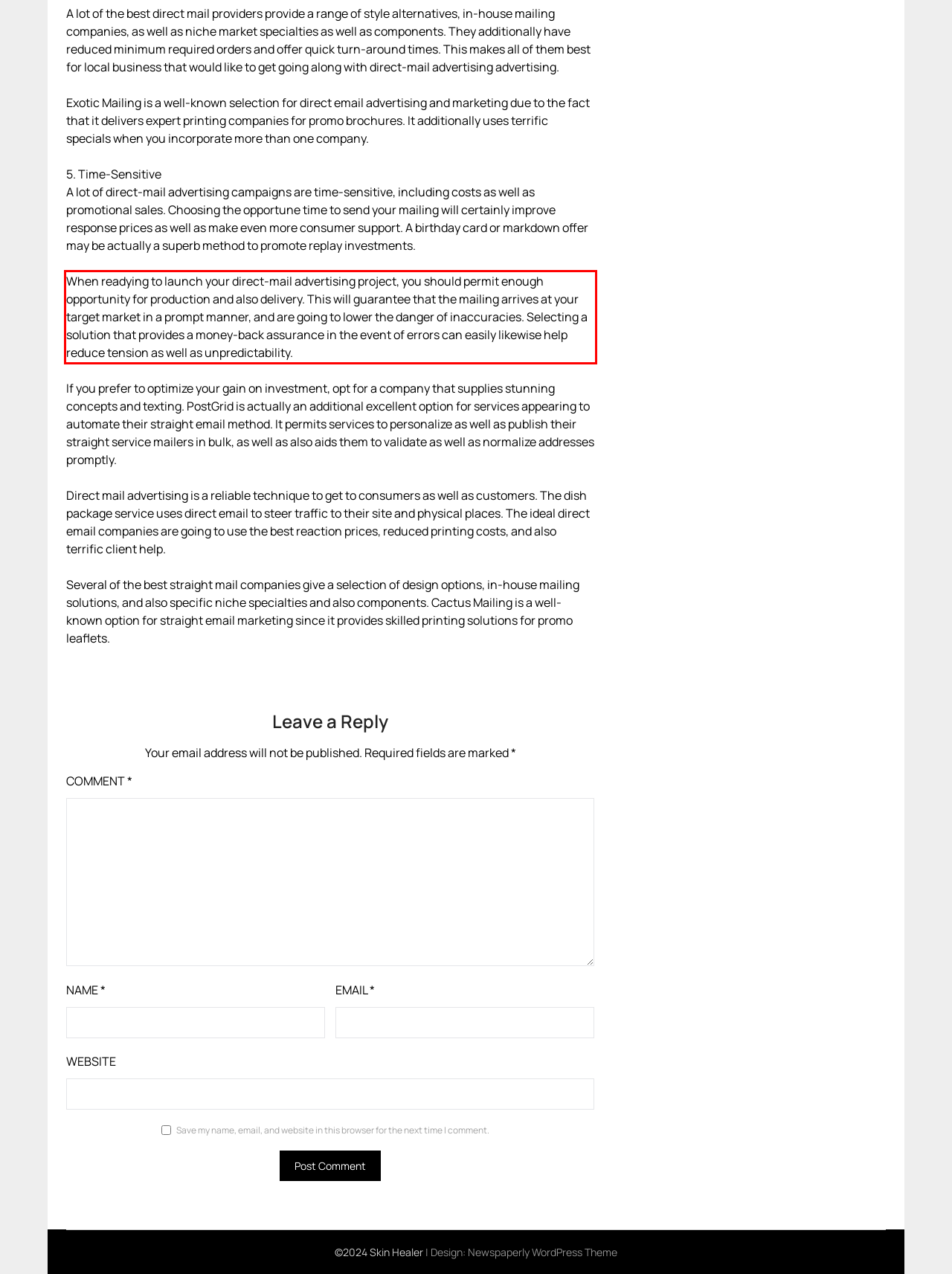Review the screenshot of the webpage and recognize the text inside the red rectangle bounding box. Provide the extracted text content.

When readying to launch your direct-mail advertising project, you should permit enough opportunity for production and also delivery. This will guarantee that the mailing arrives at your target market in a prompt manner, and are going to lower the danger of inaccuracies. Selecting a solution that provides a money-back assurance in the event of errors can easily likewise help reduce tension as well as unpredictability.